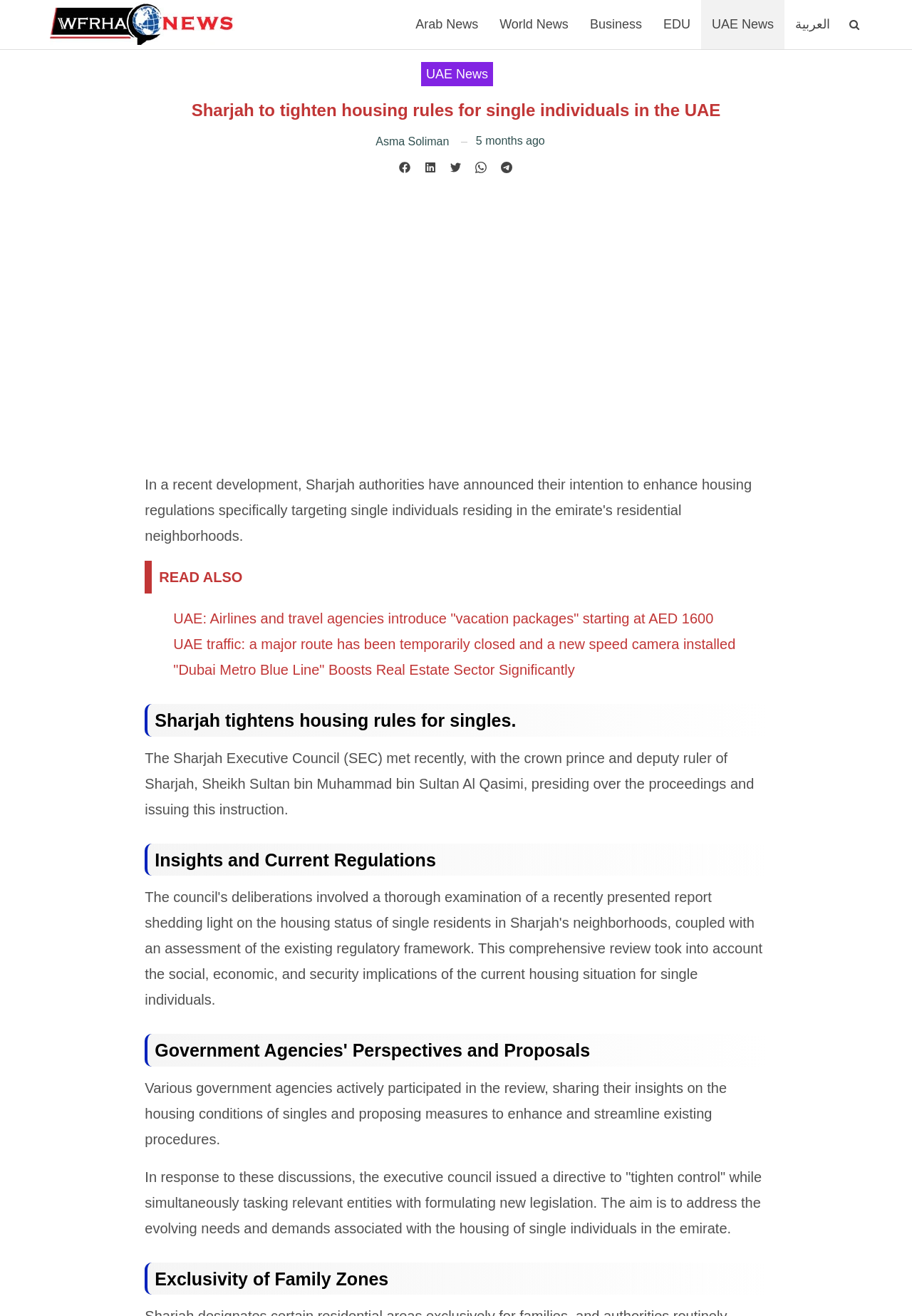How many social media links are available?
Could you answer the question with a detailed and thorough explanation?

I counted the number of social media links by looking at the links 'Facebook', 'LinkedIn', 'Twitter', 'Whatsapp', and 'Telegram' which are located below the article title, and found that there are 5 social media links available.